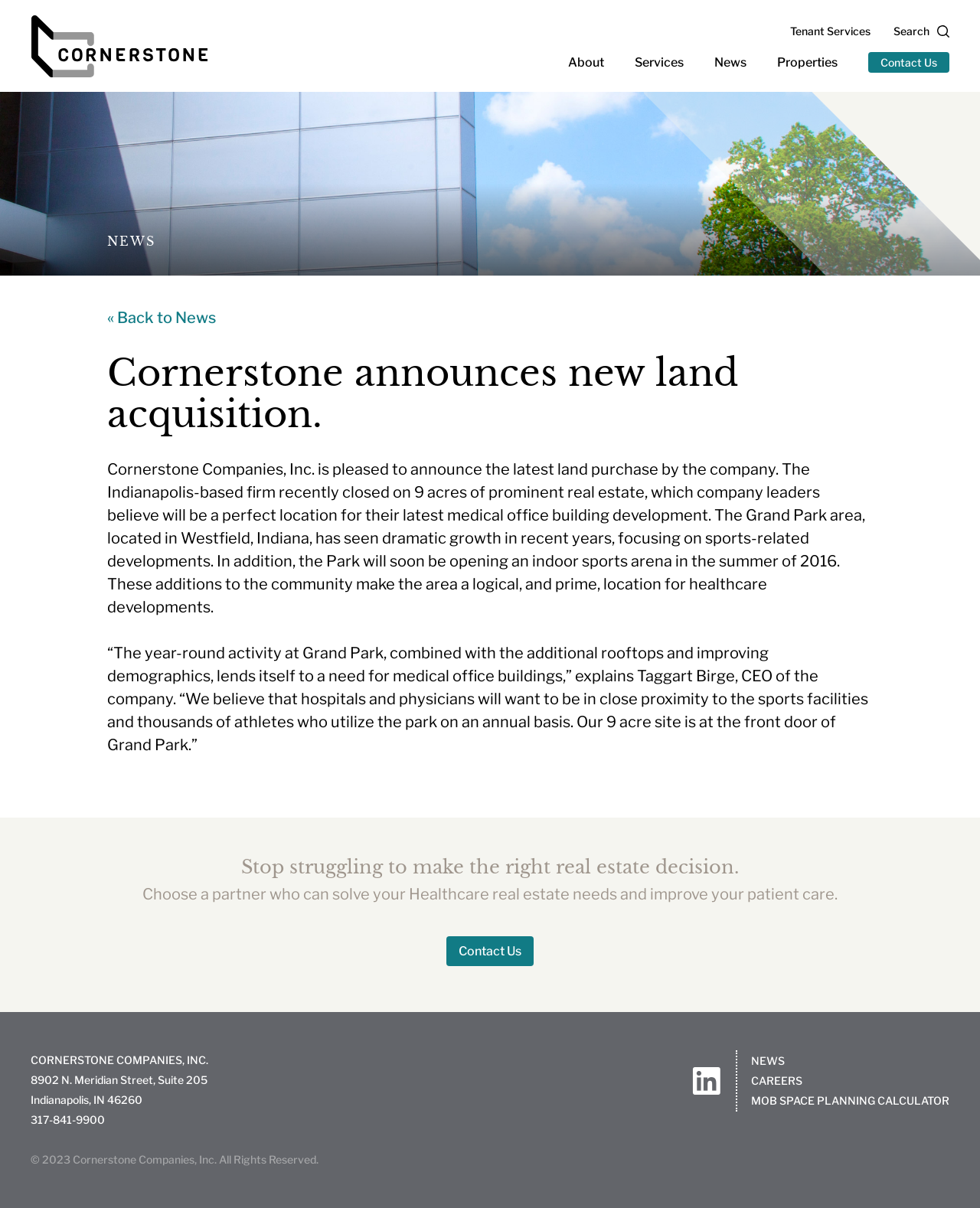Bounding box coordinates are to be given in the format (top-left x, top-left y, bottom-right x, bottom-right y). All values must be floating point numbers between 0 and 1. Provide the bounding box coordinate for the UI element described as: OUR STORY

None